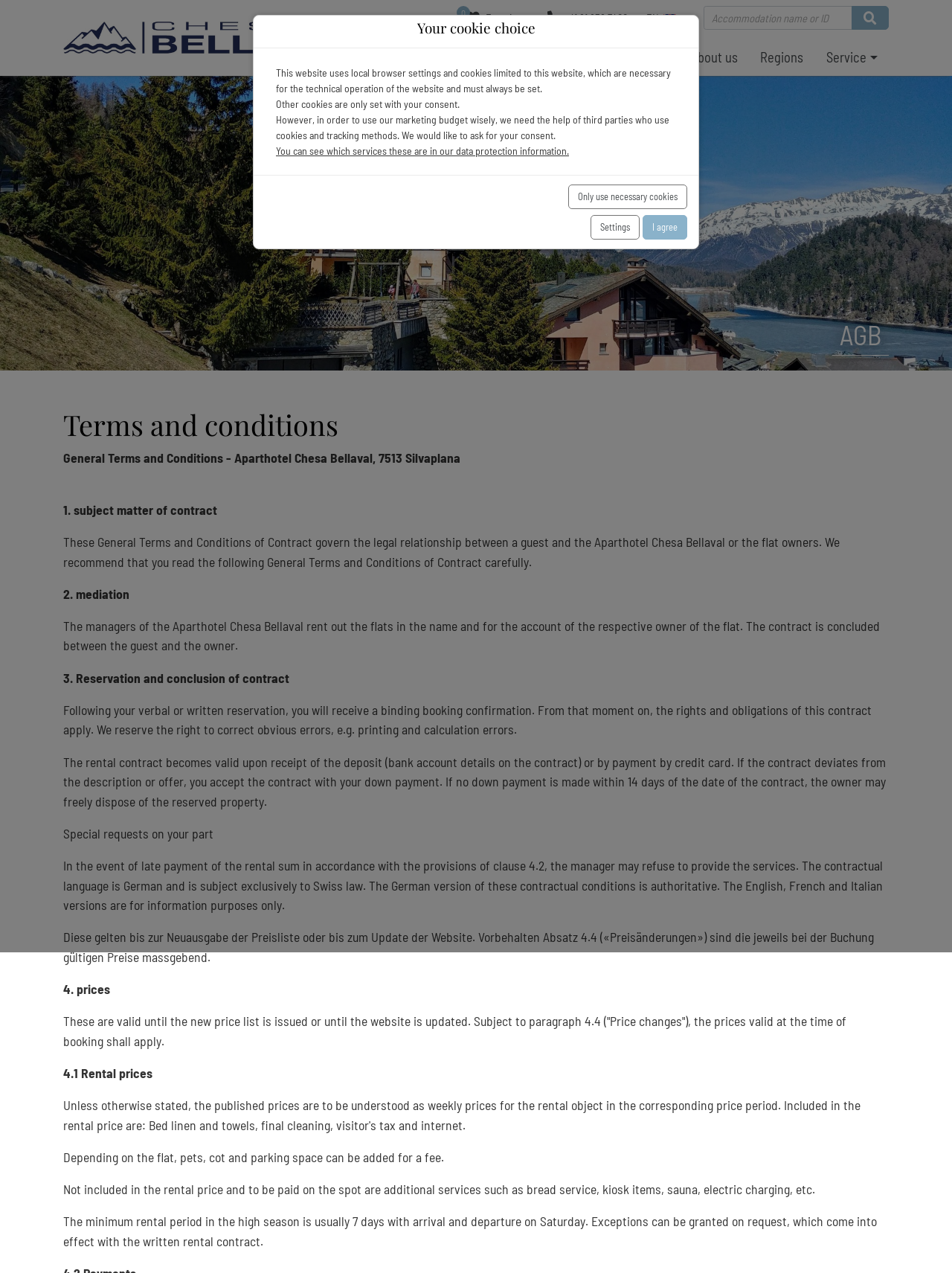Create an elaborate caption that covers all aspects of the webpage.

This webpage appears to be the terms and conditions page of Aparthotel Chesa Bellaval, a holiday flat rental service in Silvaplana. At the top of the page, there is a navigation menu with links to "0 Favorites", a phone number, and a language selection menu with an "EN" option. To the right of the navigation menu, there is a search bar with a placeholder text "Accommodation name or ID" and a search button.

Below the navigation menu, there is a logo of Aparthotel Chesa Bellaval, which is an image. Underneath the logo, there are four main navigation links: "Apartments", "About us", "Regions", and "Service".

The main content of the page is divided into sections, each with a heading. The first section is "Terms and conditions", which has several subheadings, including "1. subject matter of contract", "2. mediation", "3. Reservation and conclusion of contract", and so on. Each subheading is followed by a block of text that explains the terms and conditions of renting a holiday flat from Aparthotel Chesa Bellaval.

To the right of the main content, there is a section titled "Your cookie choice", which explains how the website uses cookies and asks for the user's consent to use non-essential cookies. There are three buttons in this section: "Only use necessary cookies", "Settings", and "I agree".

Overall, the webpage is focused on presenting the terms and conditions of renting a holiday flat from Aparthotel Chesa Bellaval, with a clear and organized structure and easy-to-read text.